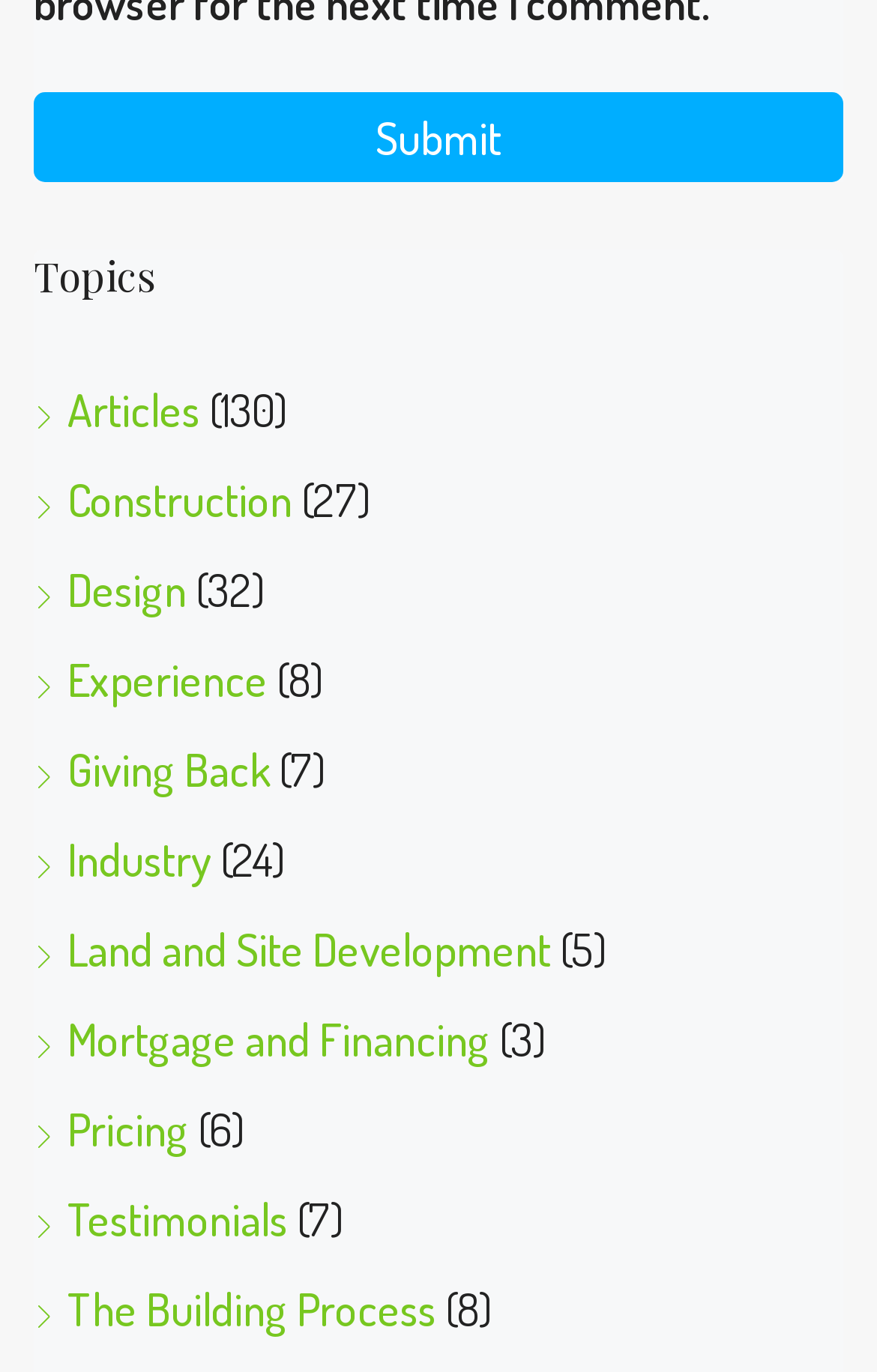Please determine the bounding box coordinates of the clickable area required to carry out the following instruction: "Learn about 'The Building Process'". The coordinates must be four float numbers between 0 and 1, represented as [left, top, right, bottom].

[0.038, 0.932, 0.497, 0.974]